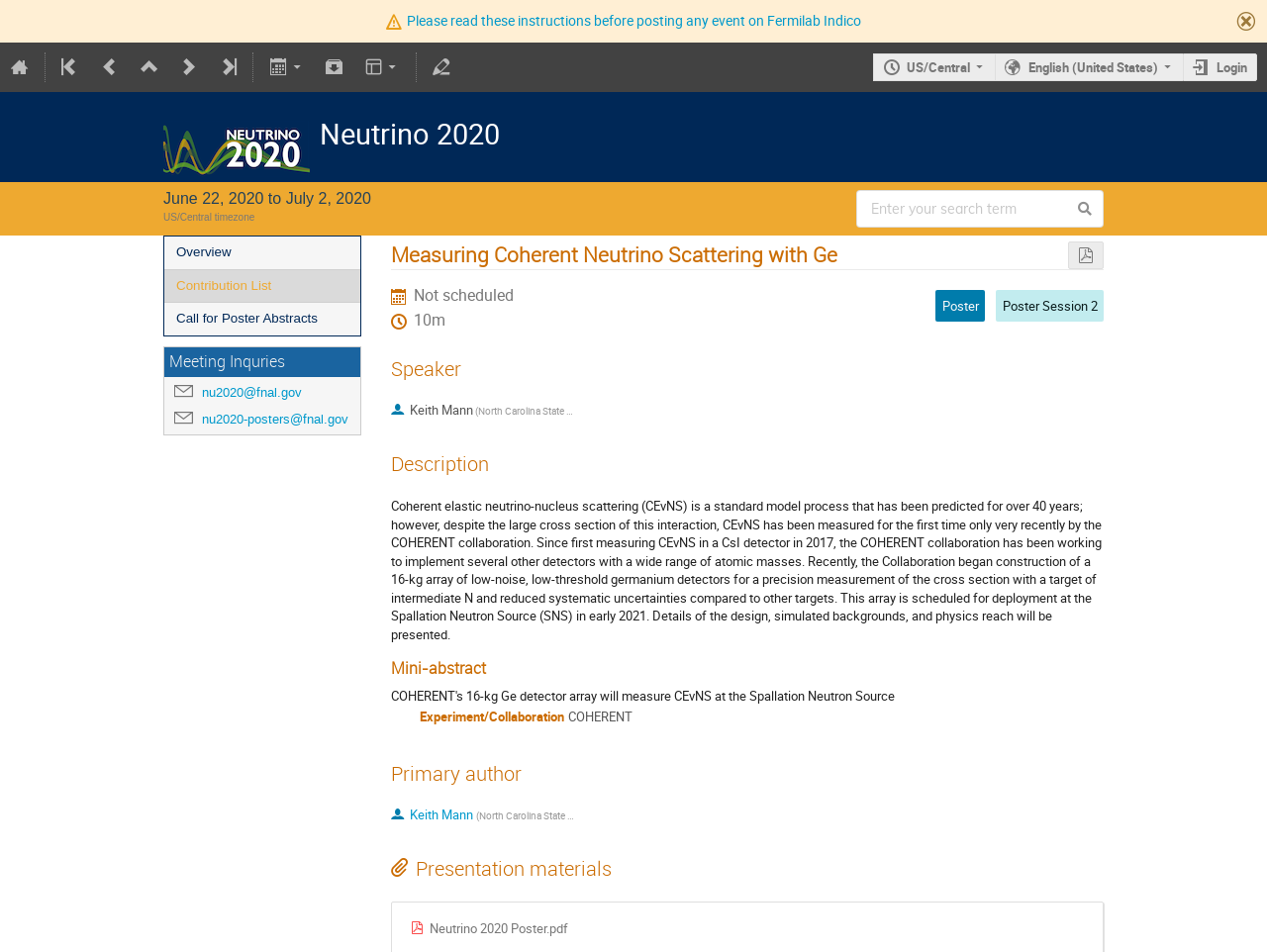What is the name of the speaker?
Based on the screenshot, respond with a single word or phrase.

Keith Mann